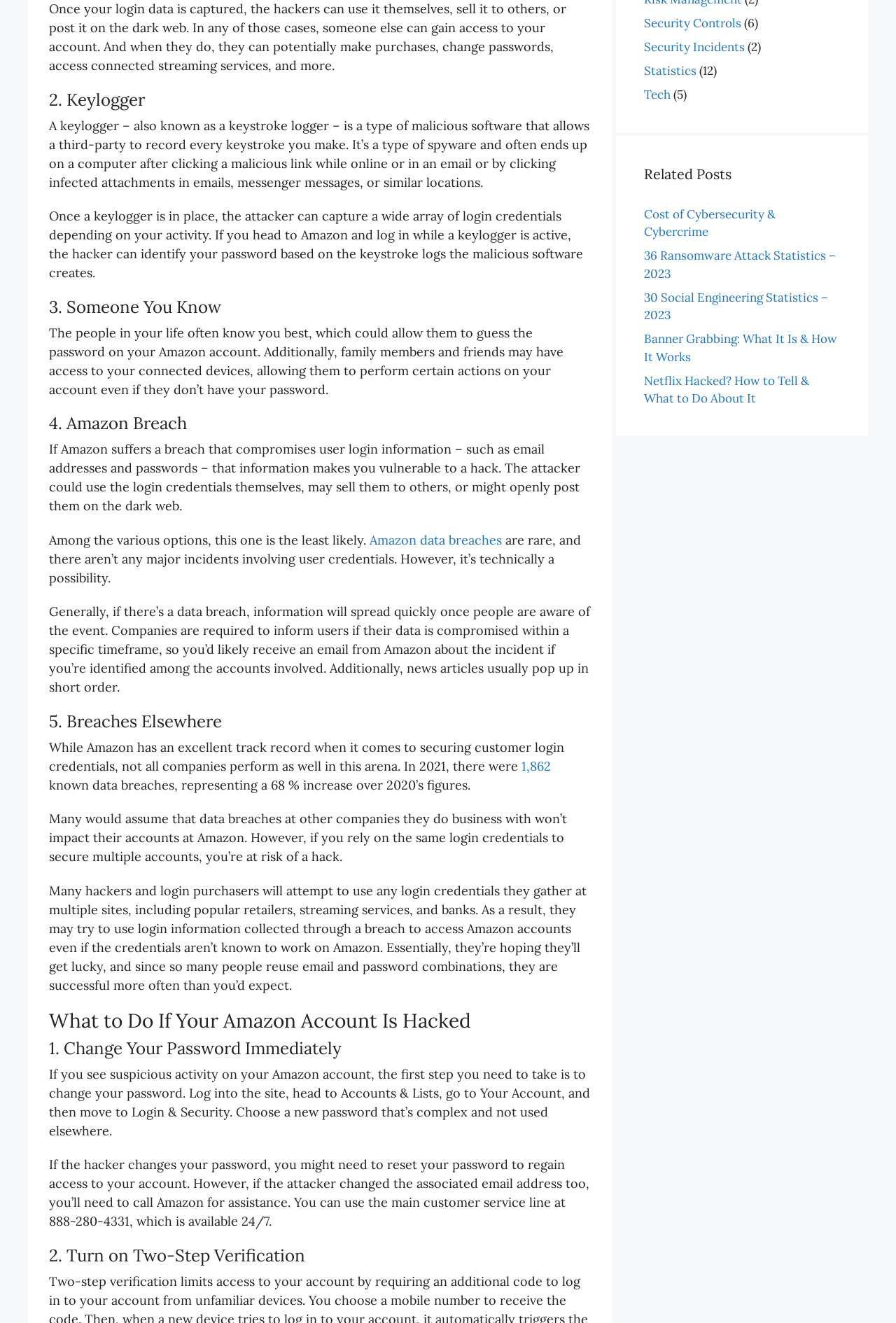Identify the bounding box coordinates for the UI element described by the following text: "Statistics". Provide the coordinates as four float numbers between 0 and 1, in the format [left, top, right, bottom].

[0.719, 0.048, 0.777, 0.059]